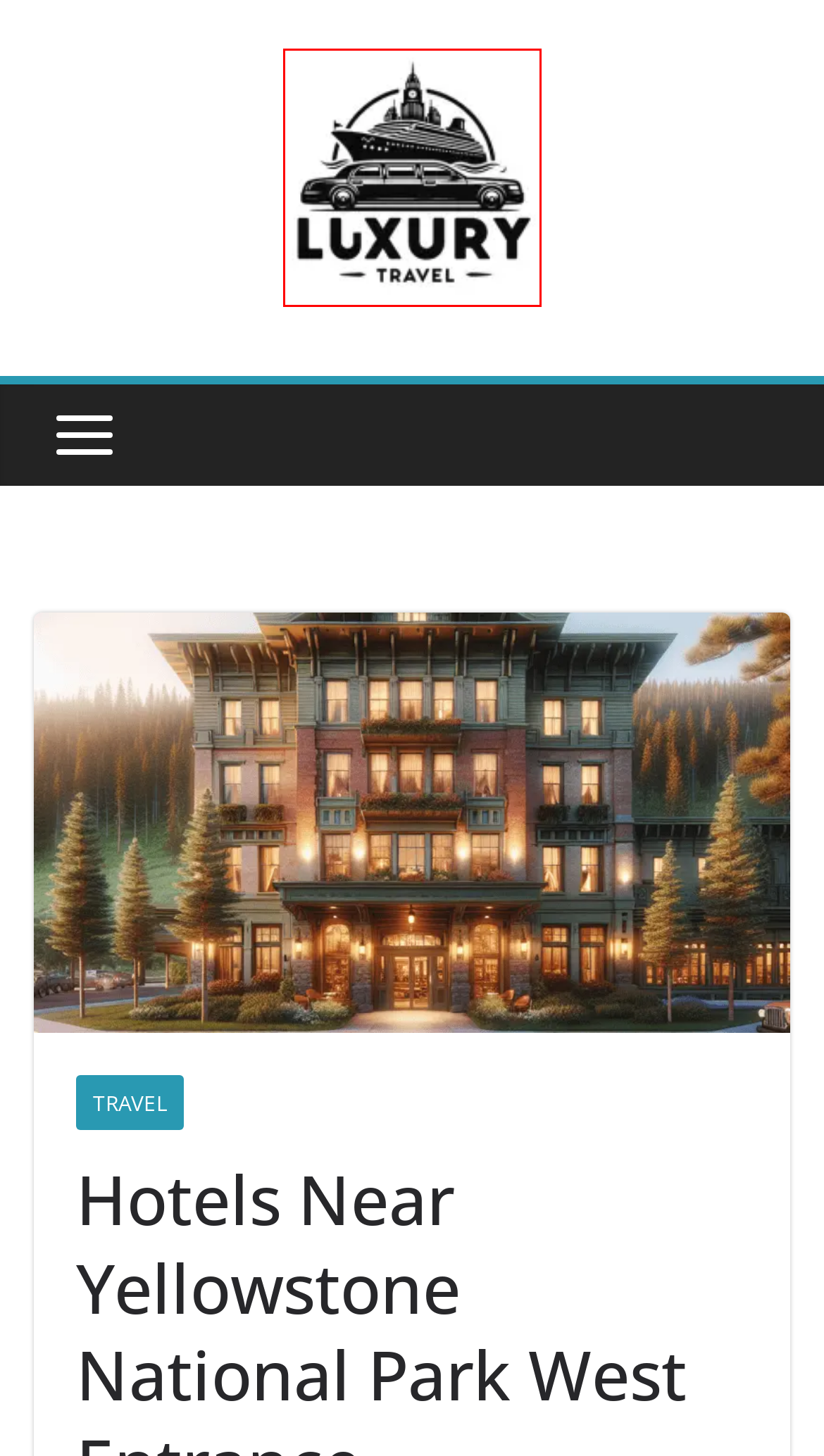Observe the webpage screenshot and focus on the red bounding box surrounding a UI element. Choose the most appropriate webpage description that corresponds to the new webpage after clicking the element in the bounding box. Here are the candidates:
A. Travel – Luxury Travel 🔹
B. How Much Is Gas In Costa Rica – Luxury Travel 🔹
C. Exploring the Luxury and Amenities of Eden Roc at Cap Cana, Dominican Republic – Luxury Travel 🔹
D. How Long Is The Flight From Miami To Costa Rica – Luxury Travel 🔹
E. Accommodation – Luxury Travel 🔹
F. Where To Stay In Liberia Costa Rica – Luxury Travel 🔹
G. Contact Us – Luxury Travel 🔹
H. Luxury Travel 🔹 – Top Destinations For Luxurious Vacation Travel

H